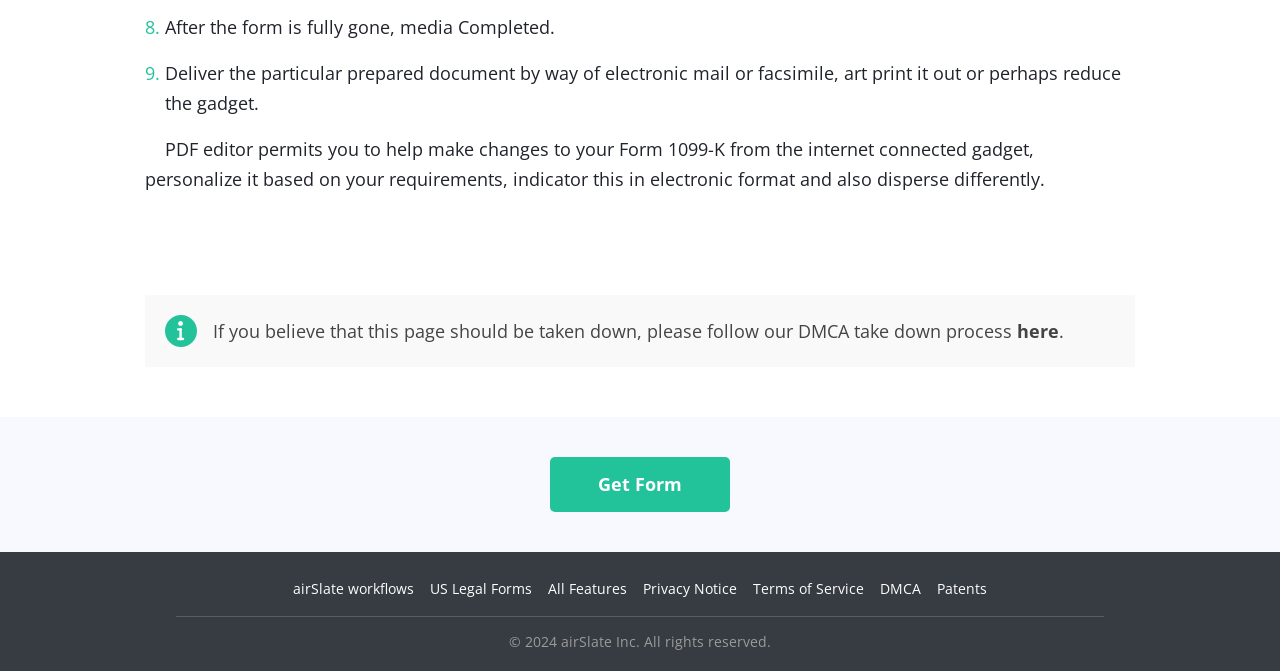Find the bounding box coordinates of the clickable area that will achieve the following instruction: "Learn about airSlate workflows".

[0.229, 0.863, 0.323, 0.891]